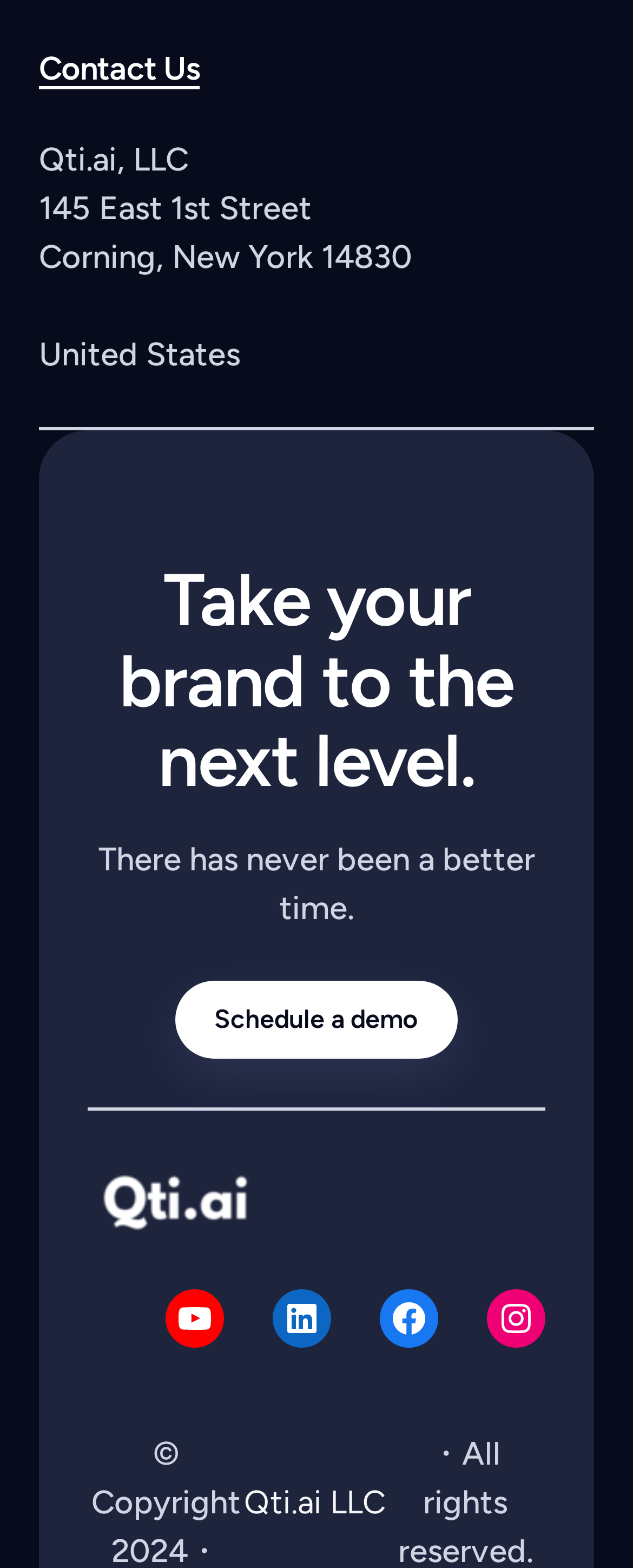Predict the bounding box coordinates for the UI element described as: "Schedule a demo". The coordinates should be four float numbers between 0 and 1, presented as [left, top, right, bottom].

[0.277, 0.625, 0.723, 0.675]